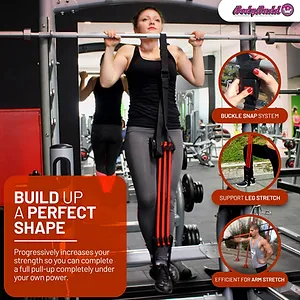Generate an elaborate caption for the given image.

The image features a woman actively engaging in a strength training exercise at a gym, utilizing a fitness device designed to assist with pull-ups. She is positioned against a pull-up bar, demonstrating her efforts to complete a full pull-up with the aid of resistance bands. The setting is a well-equipped fitness facility, indicating a focus on health and wellness.

In the foreground, prominently displayed, is the caption "BUILD UP A PERFECT SHAPE," suggesting that the product is intended to enhance strength and fitness outcomes. Additional details highlight features of the product, including a "Buckle Snap System" for easy adjustments, "Support Leg Stretch" for flexibility, and efficiency in arm stretching. This visual emphasizes the importance of progressive training, encouraging users to build their strength independently for optimal results.